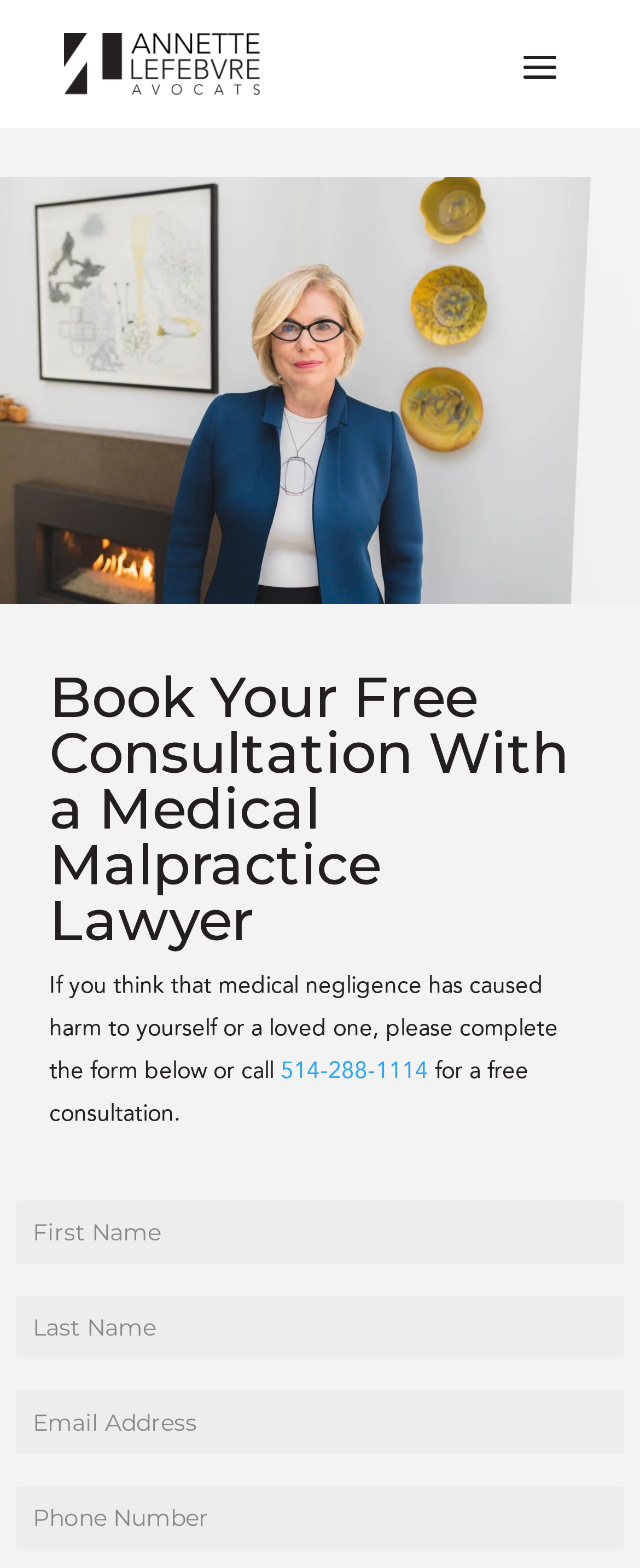What is the format of the phone number?
Using the image as a reference, give an elaborate response to the question.

The phone number is in the format of a Canadian phone number, with a three-digit area code '514' followed by a seven-digit phone number '288-1114'.